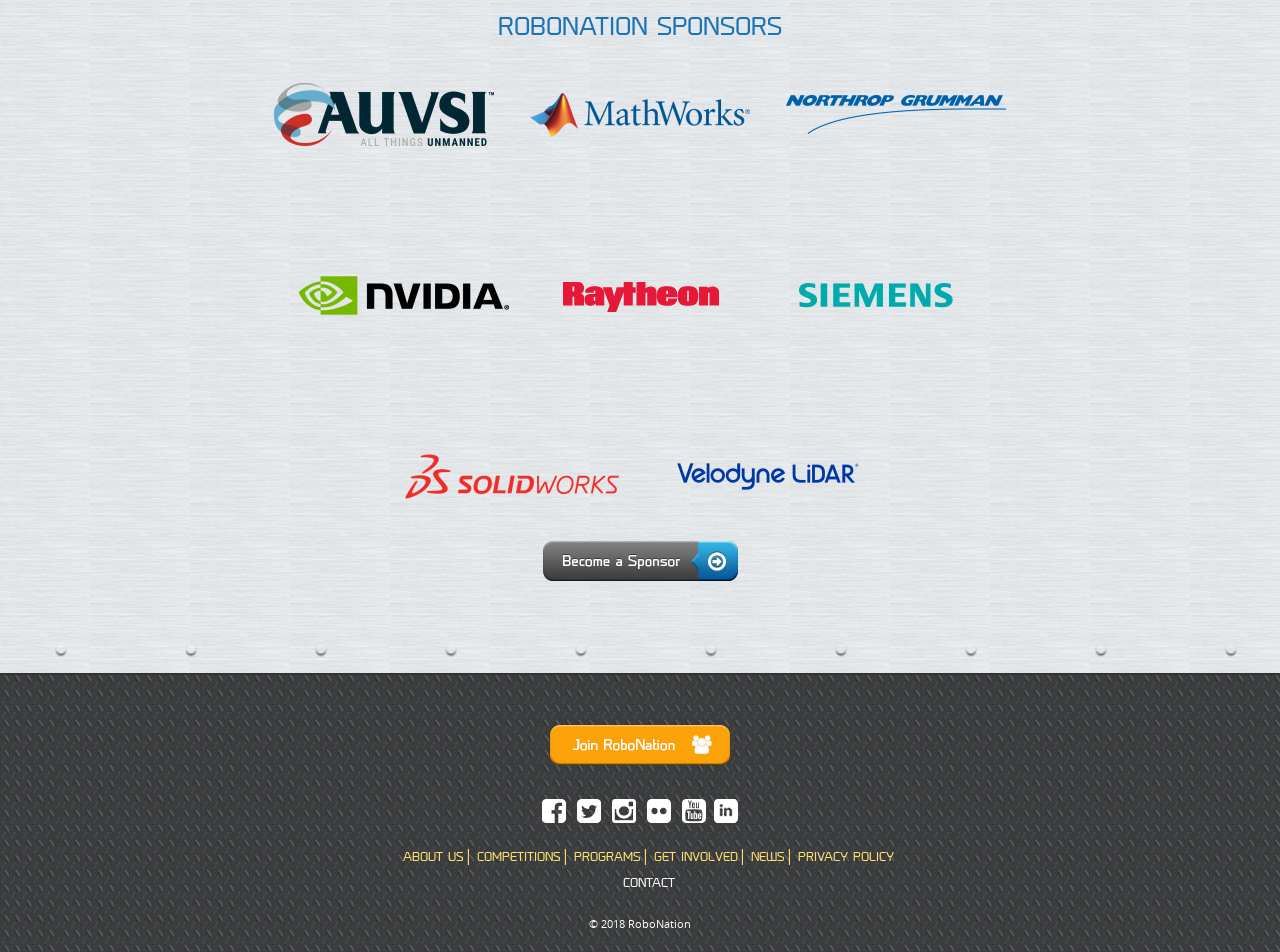Answer the question using only a single word or phrase: 
What year is mentioned in the copyright notice?

2018